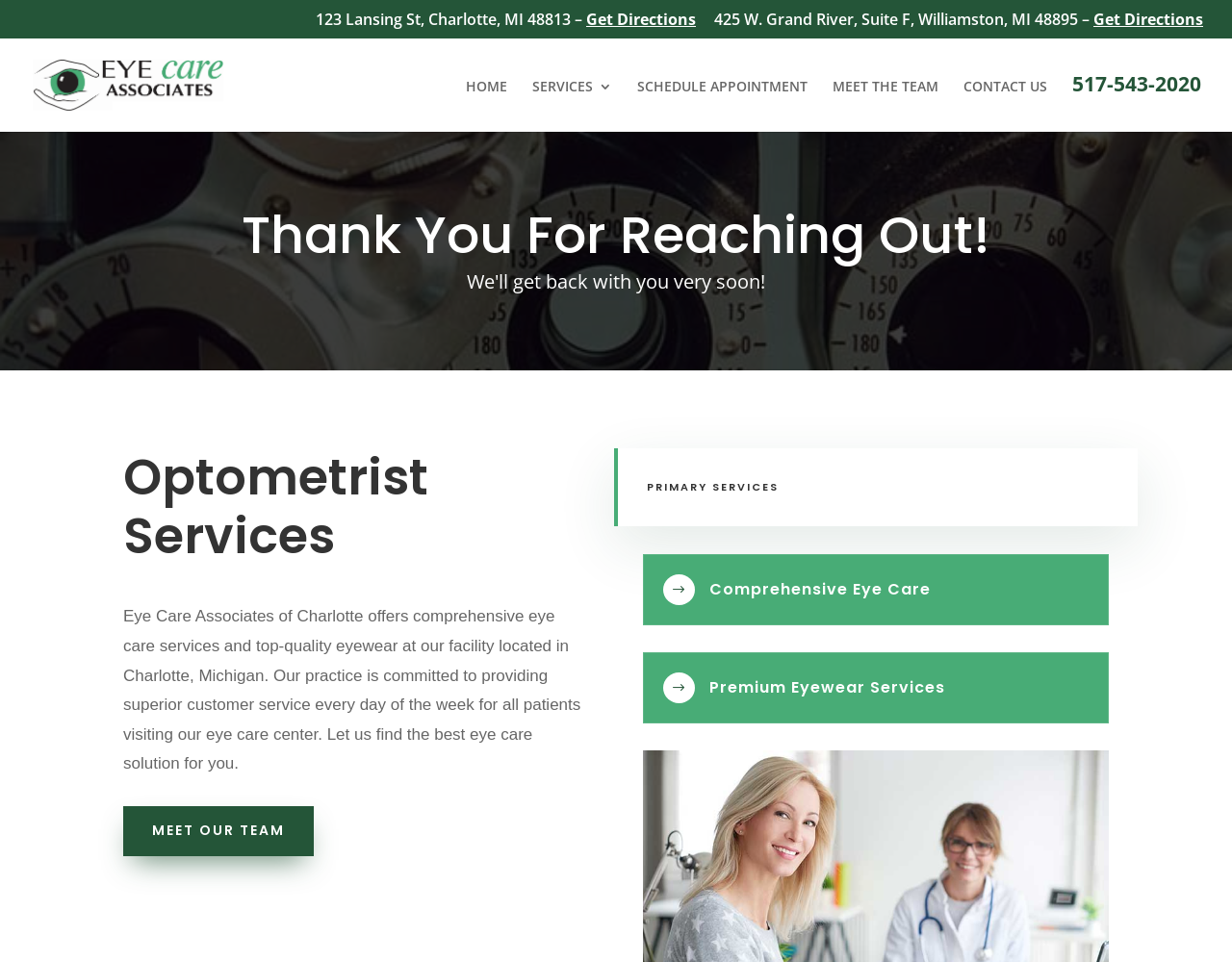Show the bounding box coordinates for the element that needs to be clicked to execute the following instruction: "Get directions to the Charlotte office". Provide the coordinates in the form of four float numbers between 0 and 1, i.e., [left, top, right, bottom].

[0.256, 0.012, 0.565, 0.04]